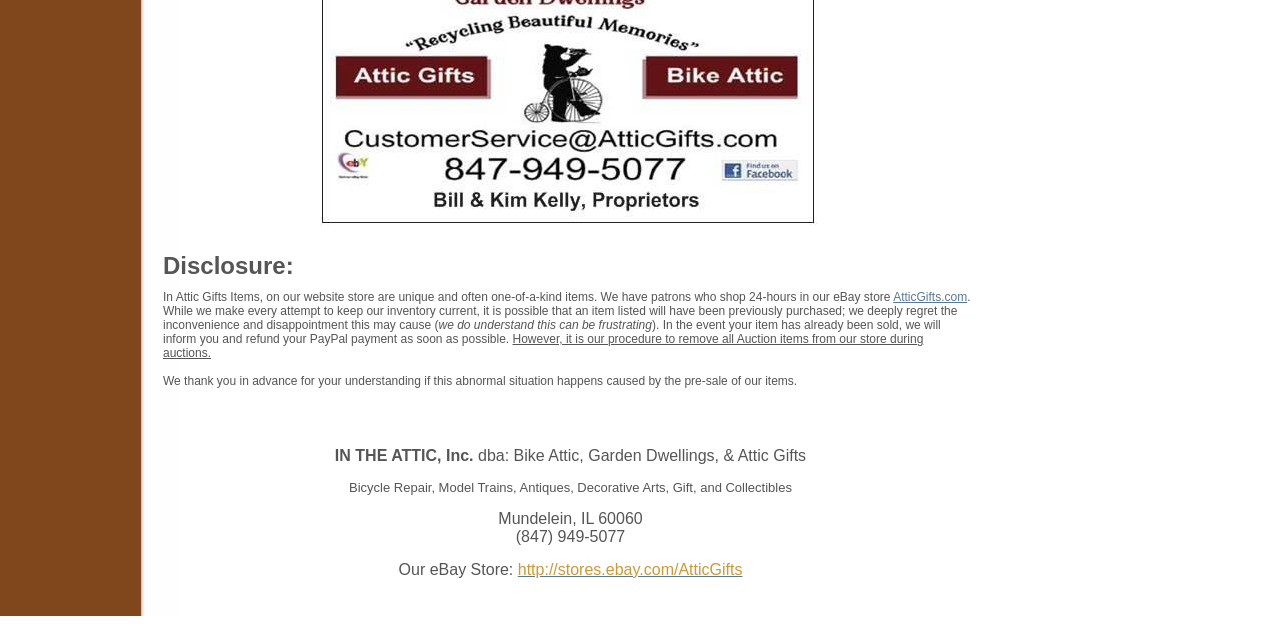What kind of items are sold in Attic Gifts?
Make sure to answer the question with a detailed and comprehensive explanation.

The answer can be found in the first LayoutTableCell element, where it mentions 'Disclosure: In Attic Gifts Items, on our website store are unique and often one-of-a-kind items'. This indicates the type of items sold in Attic Gifts.